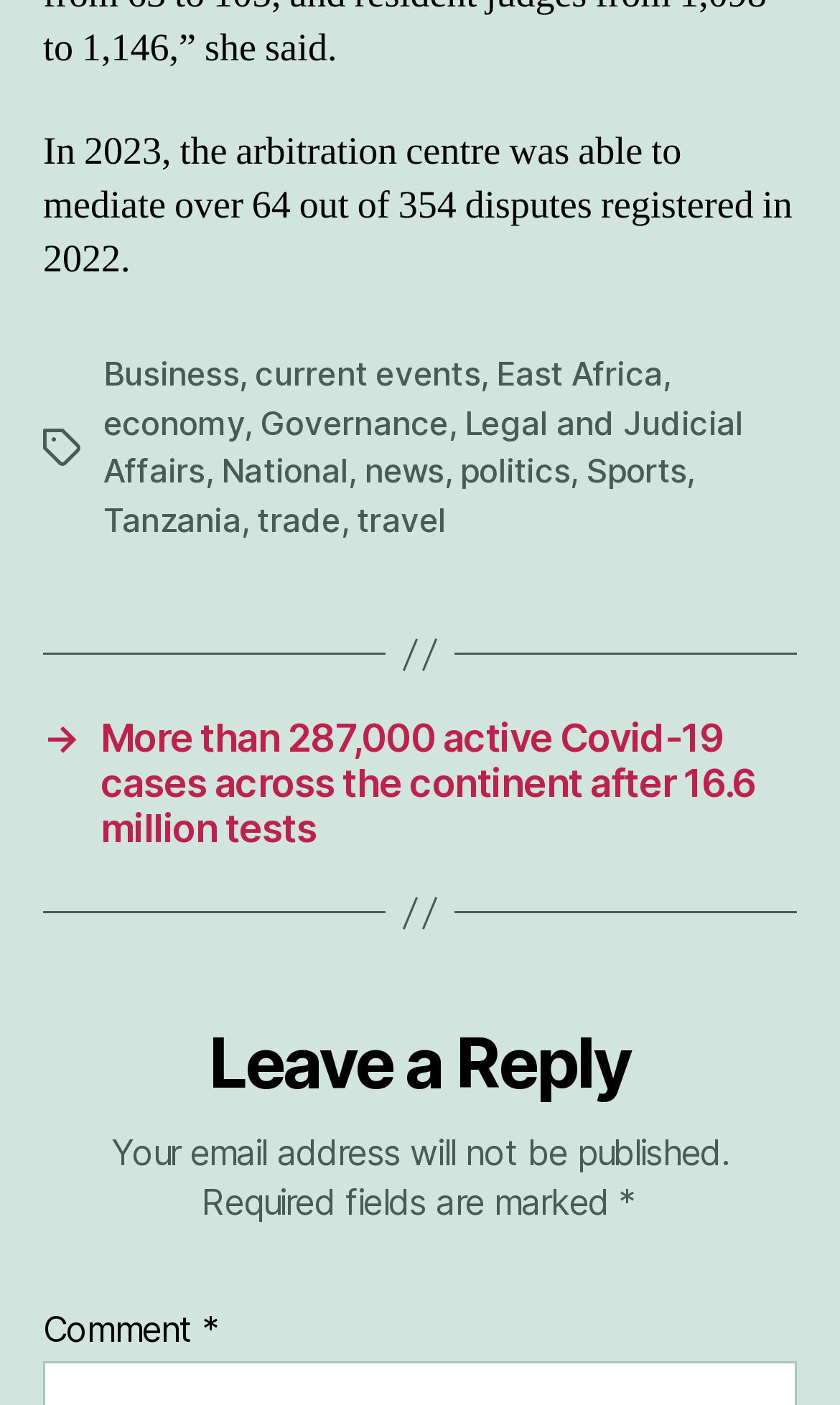Using the image as a reference, answer the following question in as much detail as possible:
What is the purpose of the 'Leave a Reply' section?

The answer can be found in the heading element 'Leave a Reply' and the surrounding elements, which suggest that this section is for users to leave a comment or reply to the post.